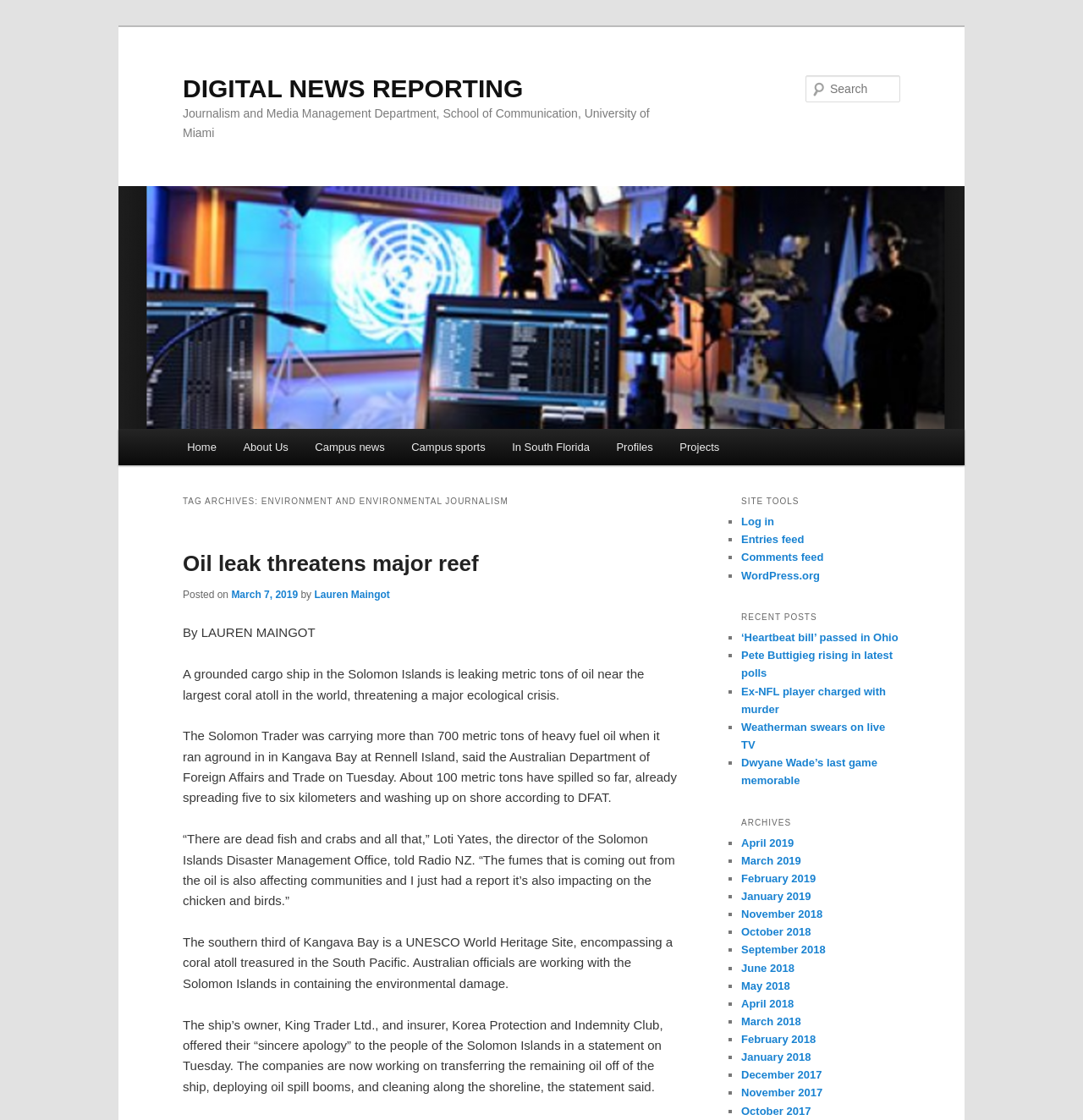Determine the bounding box coordinates of the target area to click to execute the following instruction: "Log in to the website."

[0.684, 0.46, 0.715, 0.471]